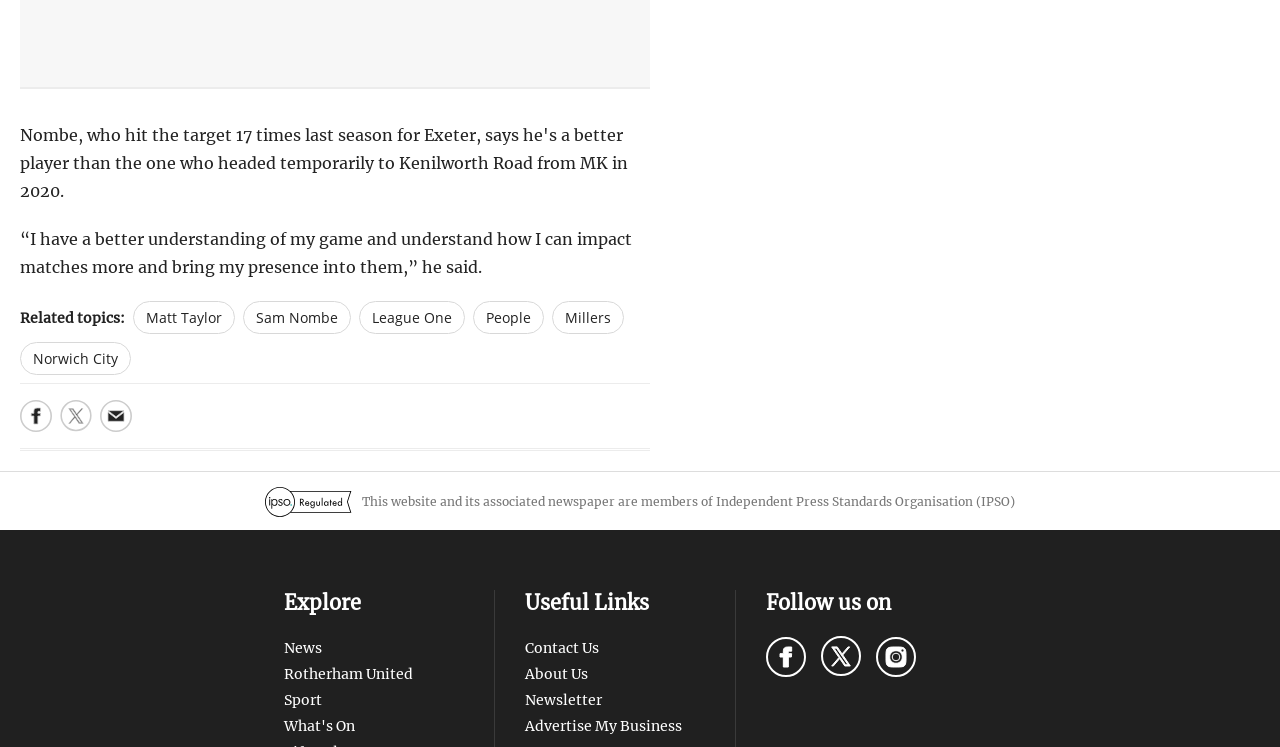Given the description: "aria-label="Visit Rotherham Advertiser on Twitter"", determine the bounding box coordinates of the UI element. The coordinates should be formatted as four float numbers between 0 and 1, [left, top, right, bottom].

[0.641, 0.243, 0.673, 0.296]